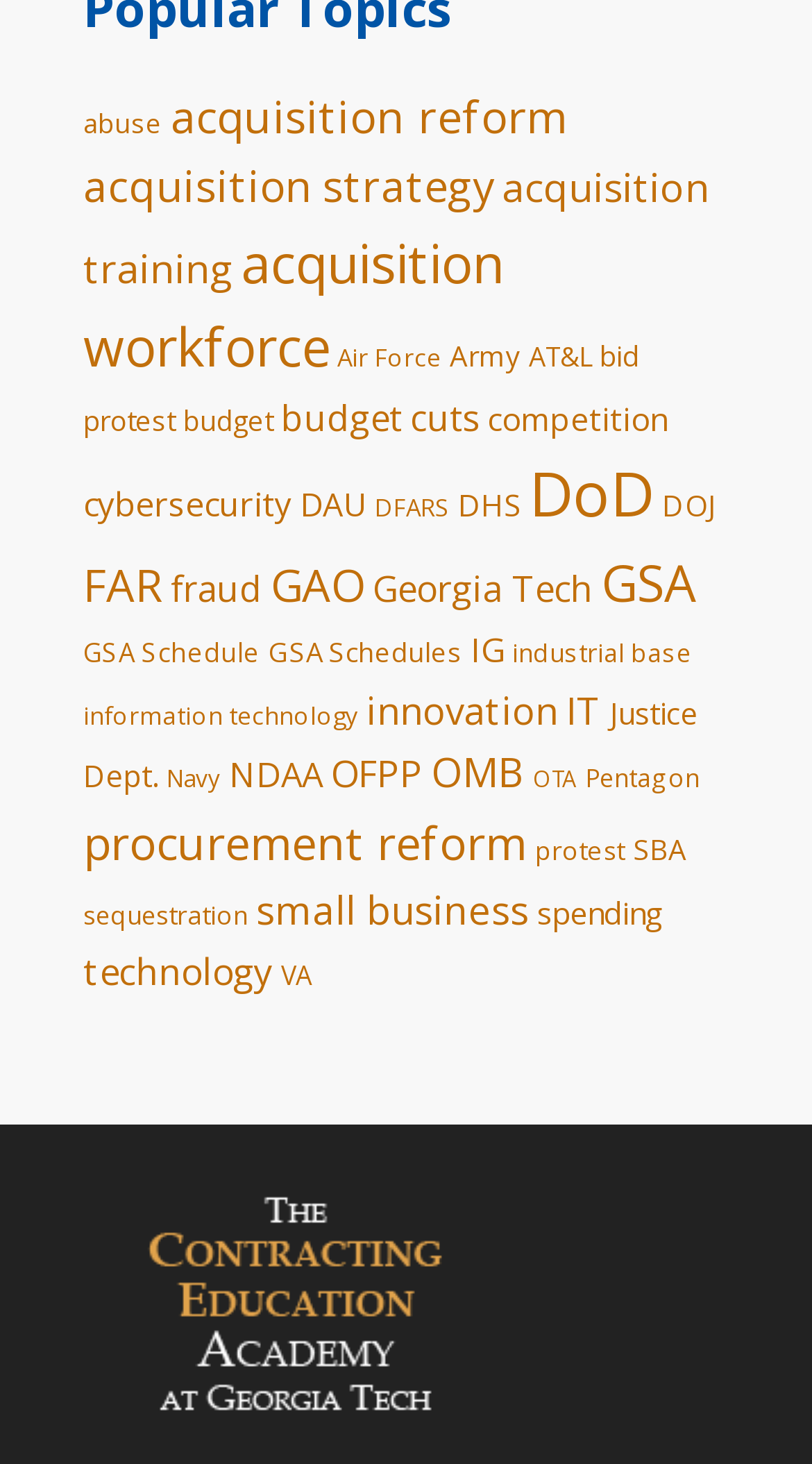Provide the bounding box coordinates of the HTML element this sentence describes: "technology". The bounding box coordinates consist of four float numbers between 0 and 1, i.e., [left, top, right, bottom].

[0.103, 0.645, 0.336, 0.679]